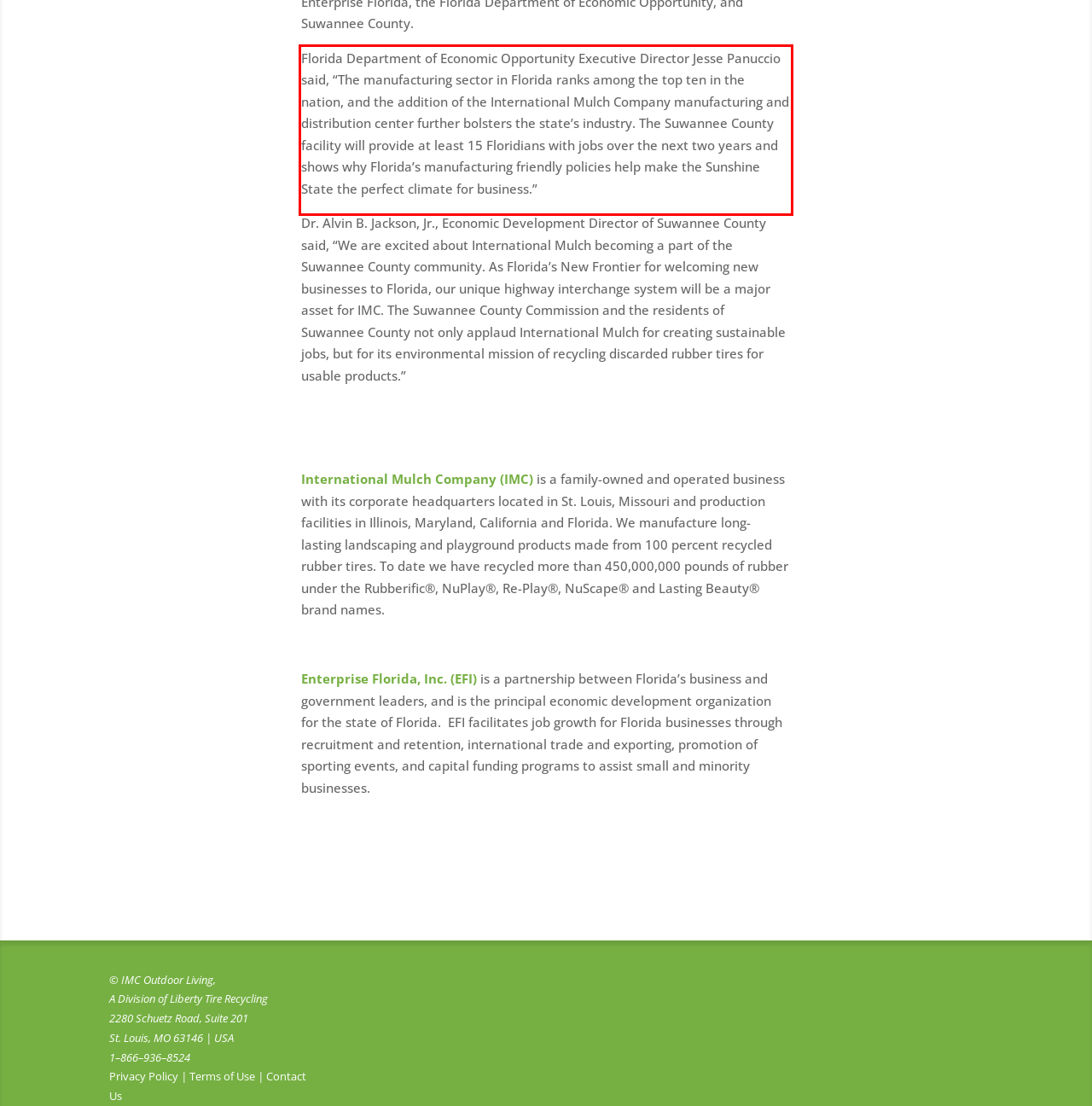Perform OCR on the text inside the red-bordered box in the provided screenshot and output the content.

Florida Department of Economic Opportunity Executive Director Jesse Panuccio said, “The manufacturing sector in Florida ranks among the top ten in the nation, and the addition of the International Mulch Company manufacturing and distribution center further bolsters the state’s industry. The Suwannee County facility will provide at least 15 Floridians with jobs over the next two years and shows why Florida’s manufacturing friendly policies help make the Sunshine State the perfect climate for business.”